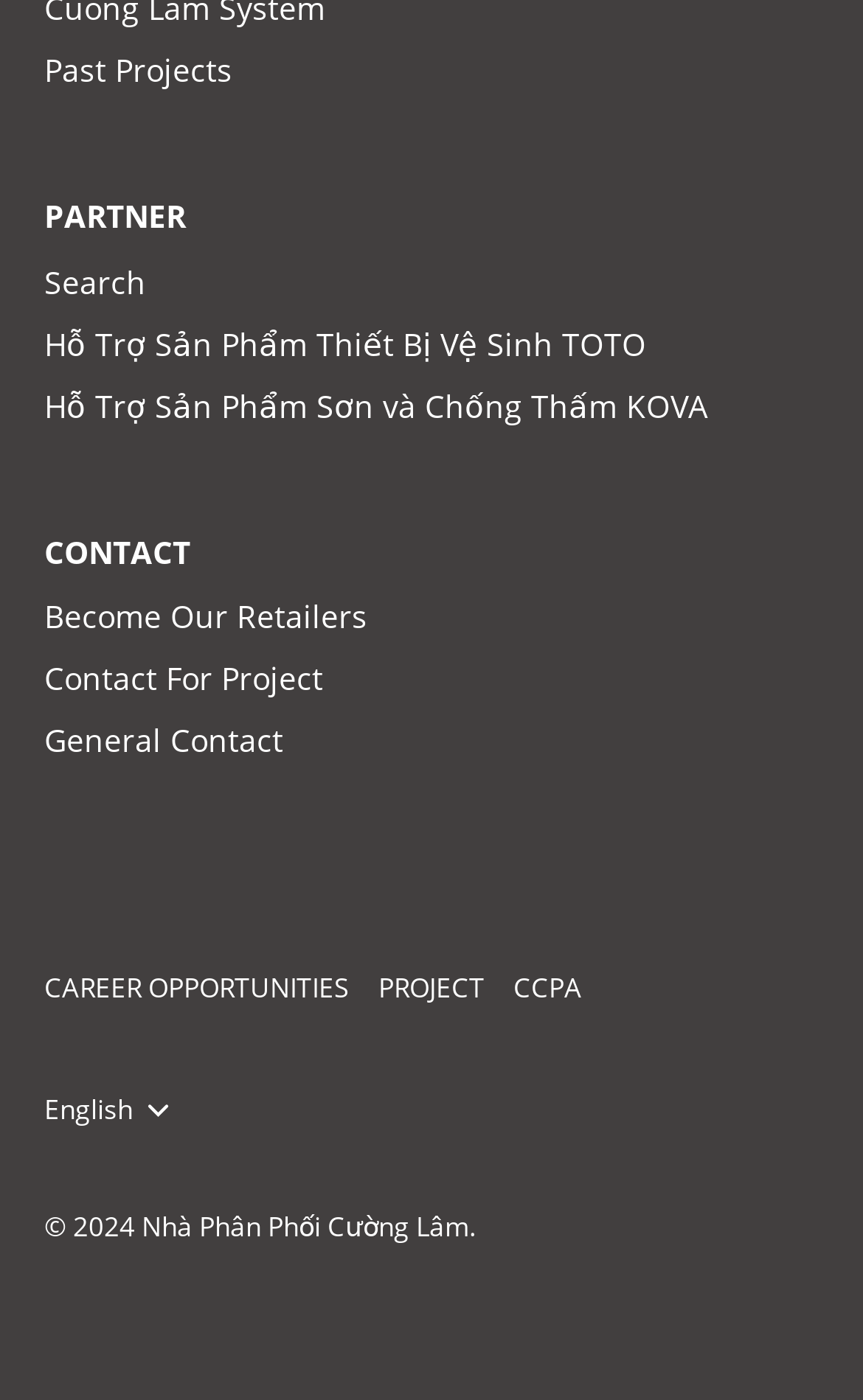Identify the bounding box coordinates of the section that should be clicked to achieve the task described: "View career opportunities".

[0.051, 0.691, 0.405, 0.717]